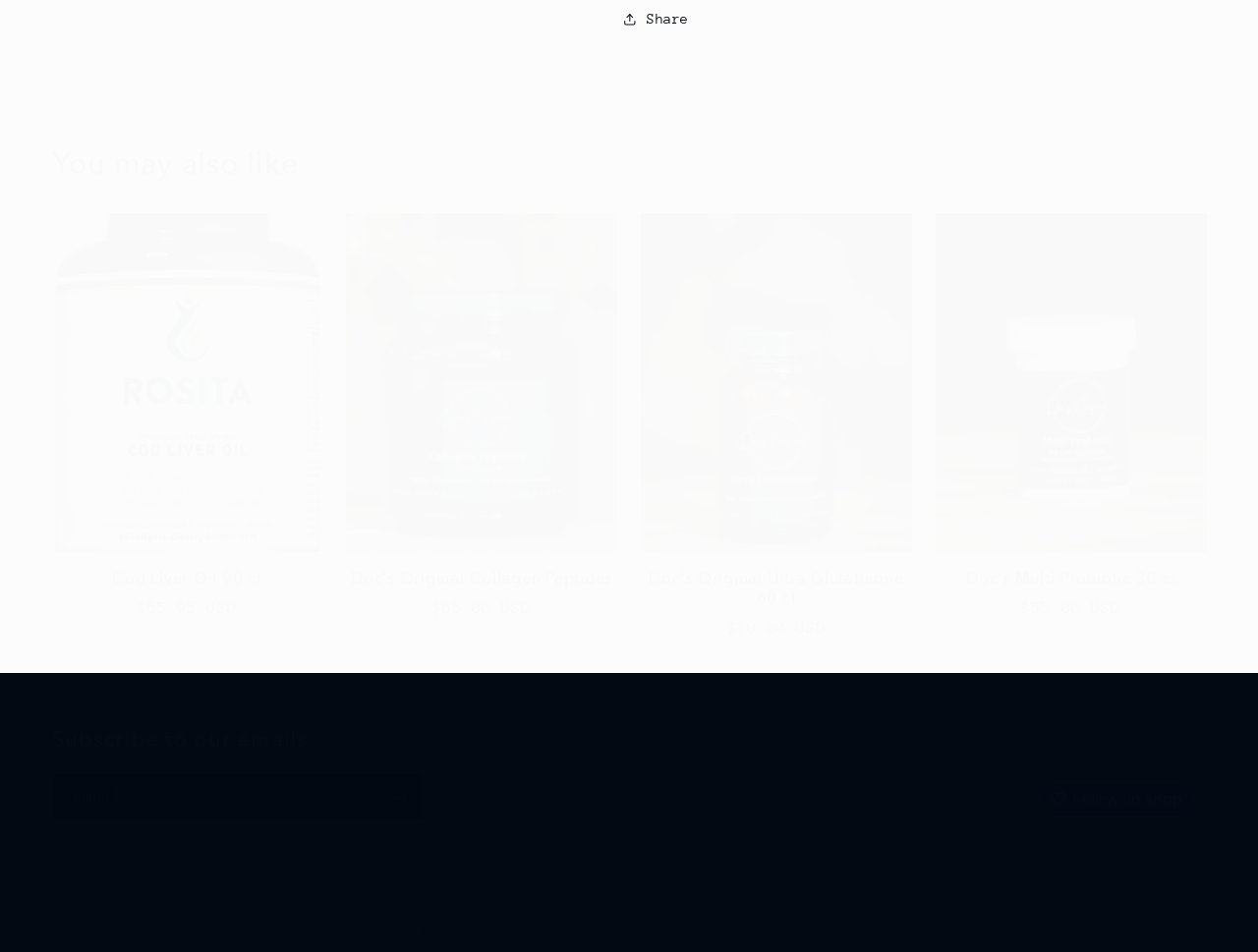Predict the bounding box of the UI element based on the description: "Cod Liver Oil 90 ct". The coordinates should be four float numbers between 0 and 1, formatted as [left, top, right, bottom].

[0.041, 0.598, 0.256, 0.619]